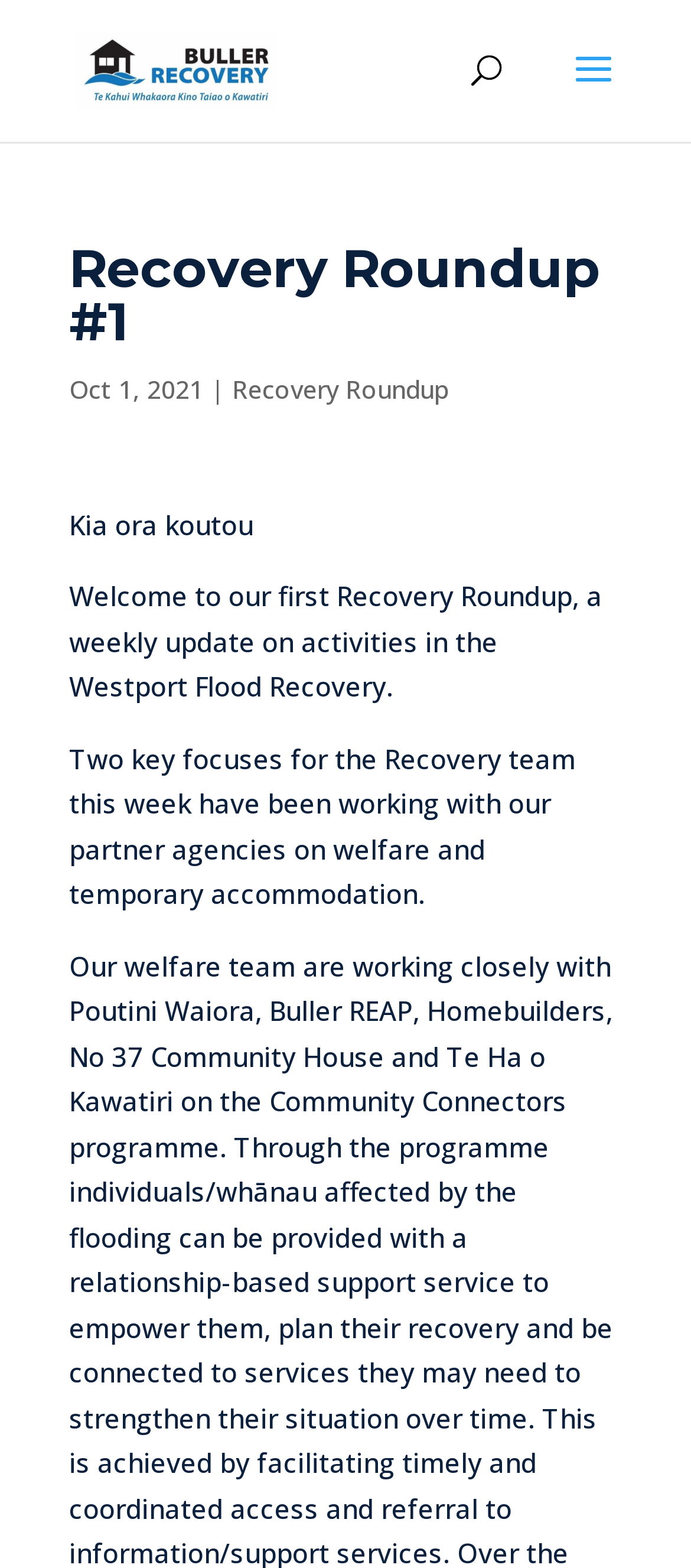Provide a thorough description of the webpage's content and layout.

The webpage is titled "Recovery Roundup #1 | Buller Recovery" and features a prominent link to "Buller Recovery" at the top-left corner, accompanied by an image with the same name. 

Below the title, a search bar spans across the top of the page, taking up about half of the width. 

The main content of the page is divided into sections, starting with a heading "Recovery Roundup #1" at the top. Below the heading, the date "Oct 1, 2021" is displayed, followed by a separator "|" and a link to "Recovery Roundup". 

The main article begins with a greeting "Kia ora koutou" (which means "hello everyone" in Maori) and a welcome message to the first Recovery Roundup, a weekly update on activities in the Westport Flood Recovery. 

The article continues with a summary of the Recovery team's key focuses for the week, which include working with partner agencies on welfare and temporary accommodation.